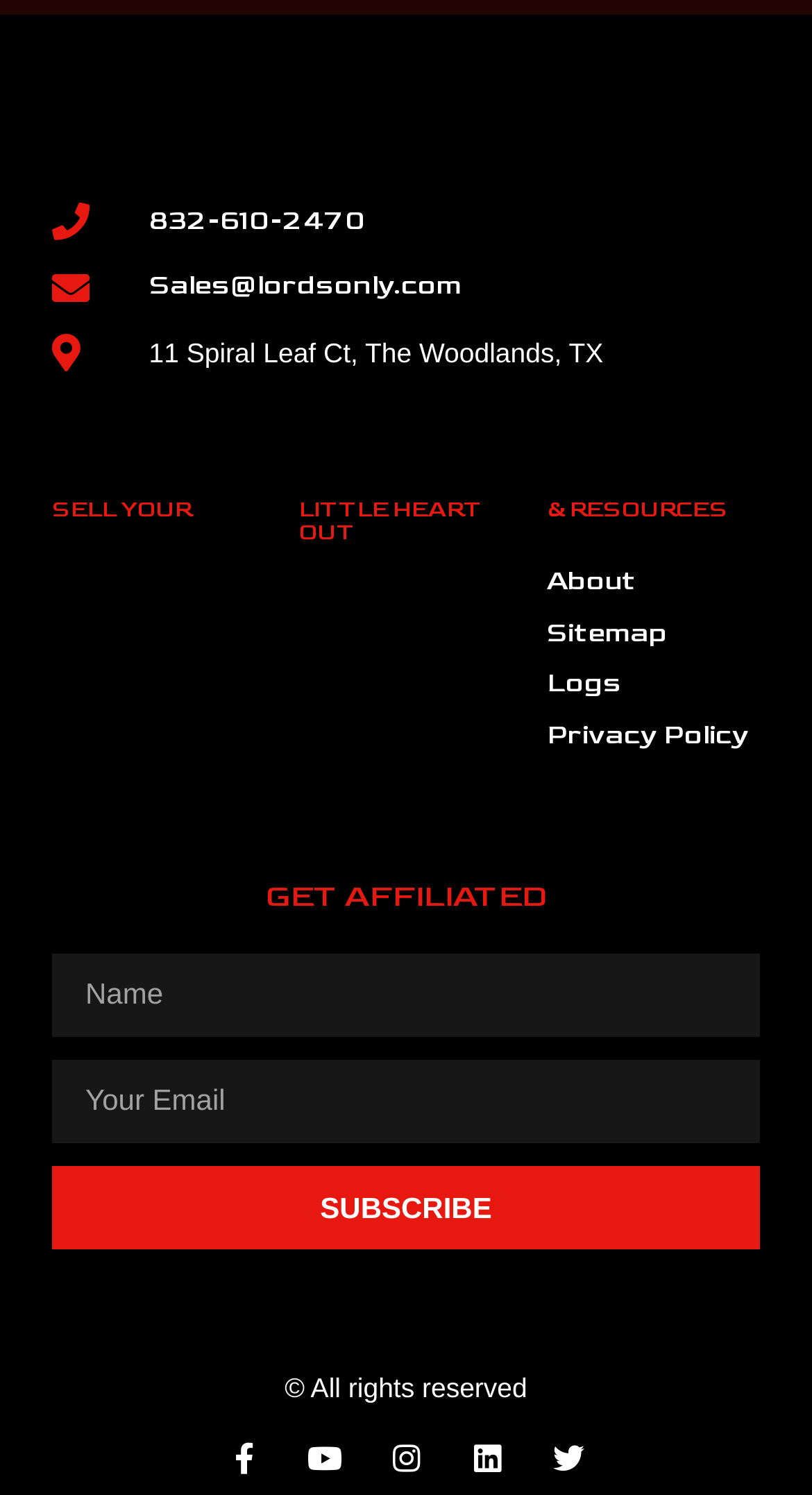Please look at the image and answer the question with a detailed explanation: What is the address of the location?

I found the address '11 Spiral Leaf Ct, The Woodlands, TX' on the top of the webpage, which is likely to be the physical location of the entity.